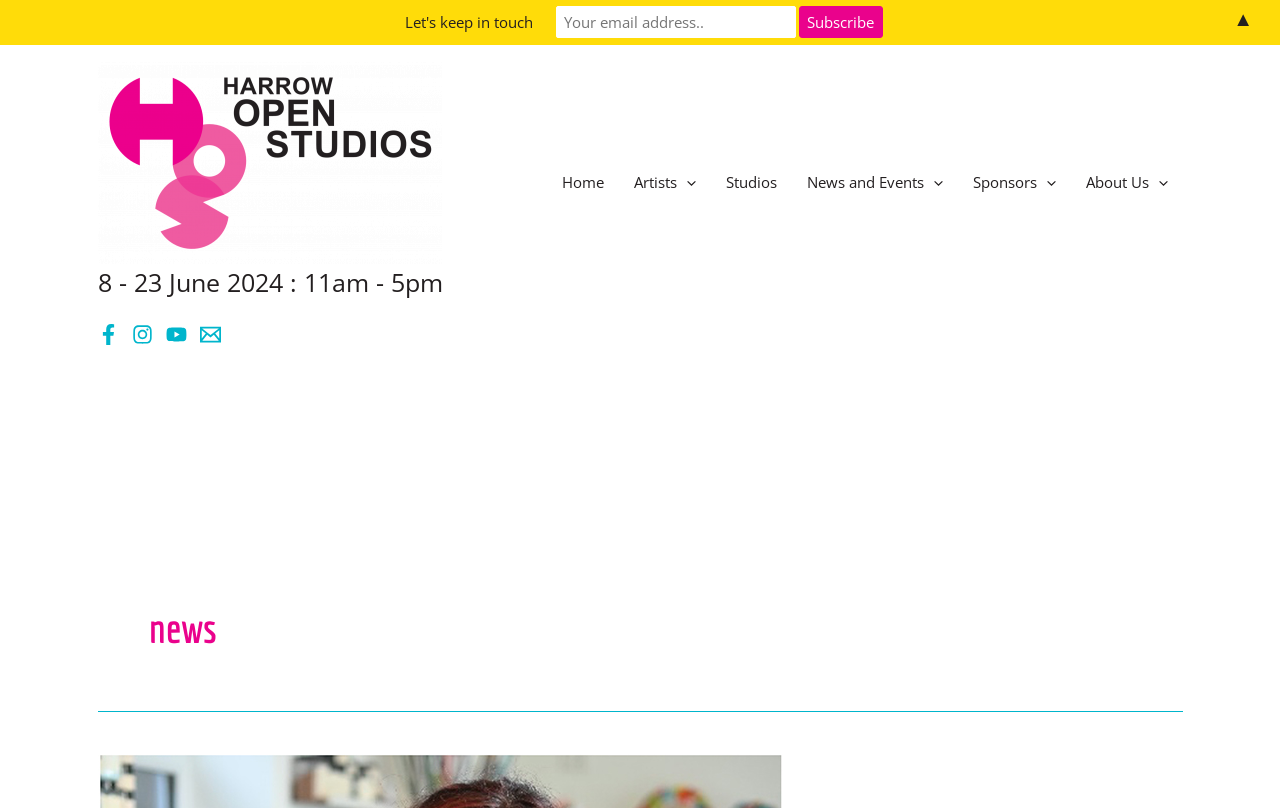What is the date of the event?
Relying on the image, give a concise answer in one word or a brief phrase.

8 - 23 June 2024